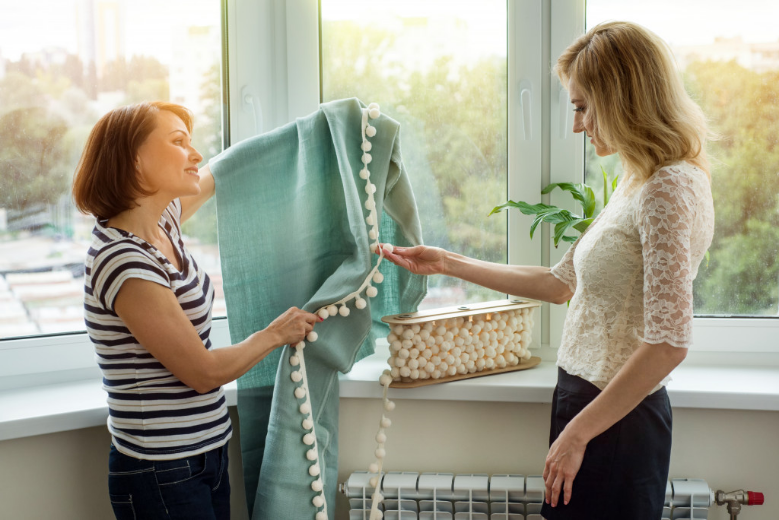How many women are in the scene?
Please provide a single word or phrase based on the screenshot.

Two